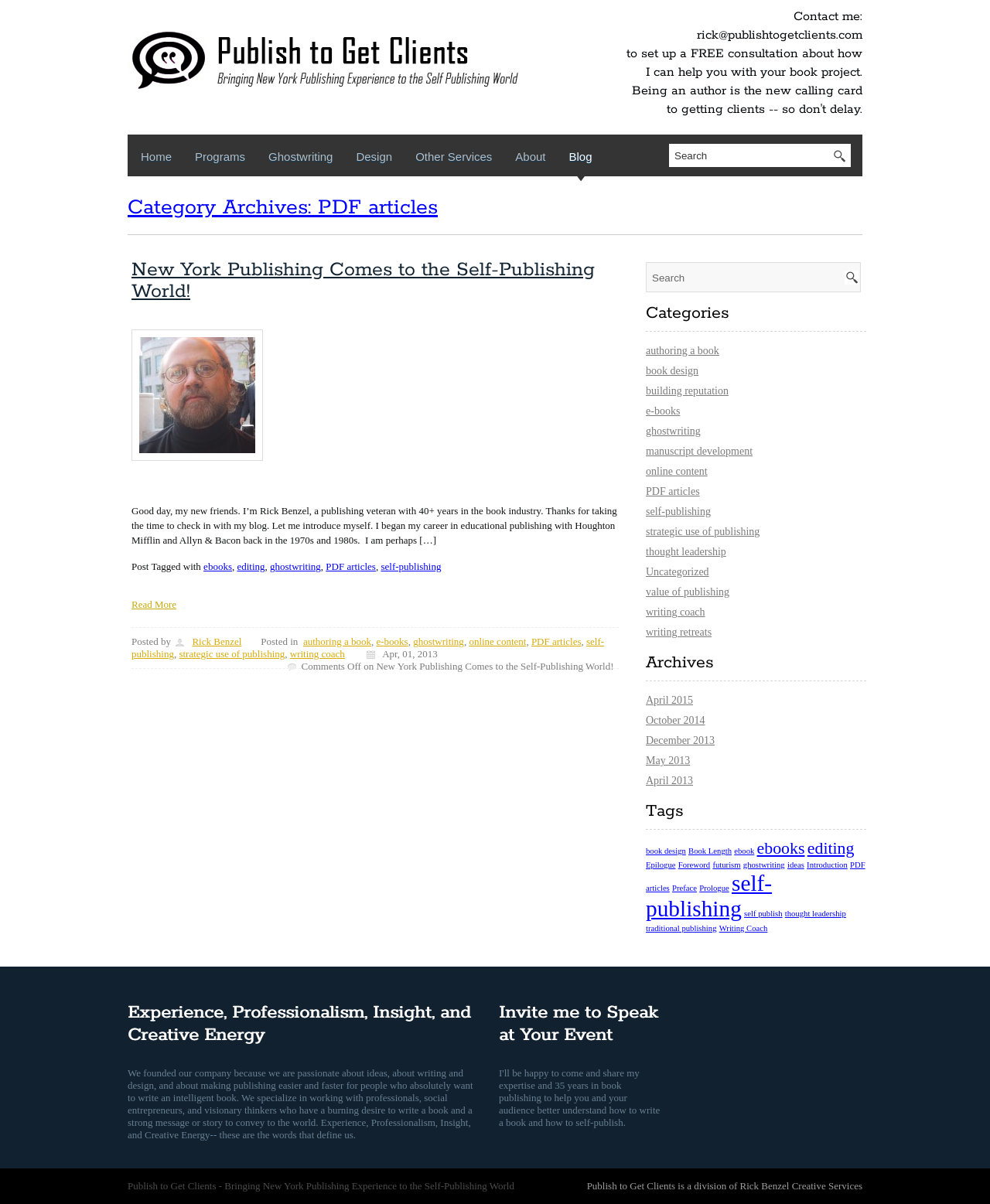Identify the bounding box for the described UI element. Provide the coordinates in (top-left x, top-left y, bottom-right x, bottom-right y) format with values ranging from 0 to 1: Category Archives: PDF articles

[0.129, 0.161, 0.442, 0.184]